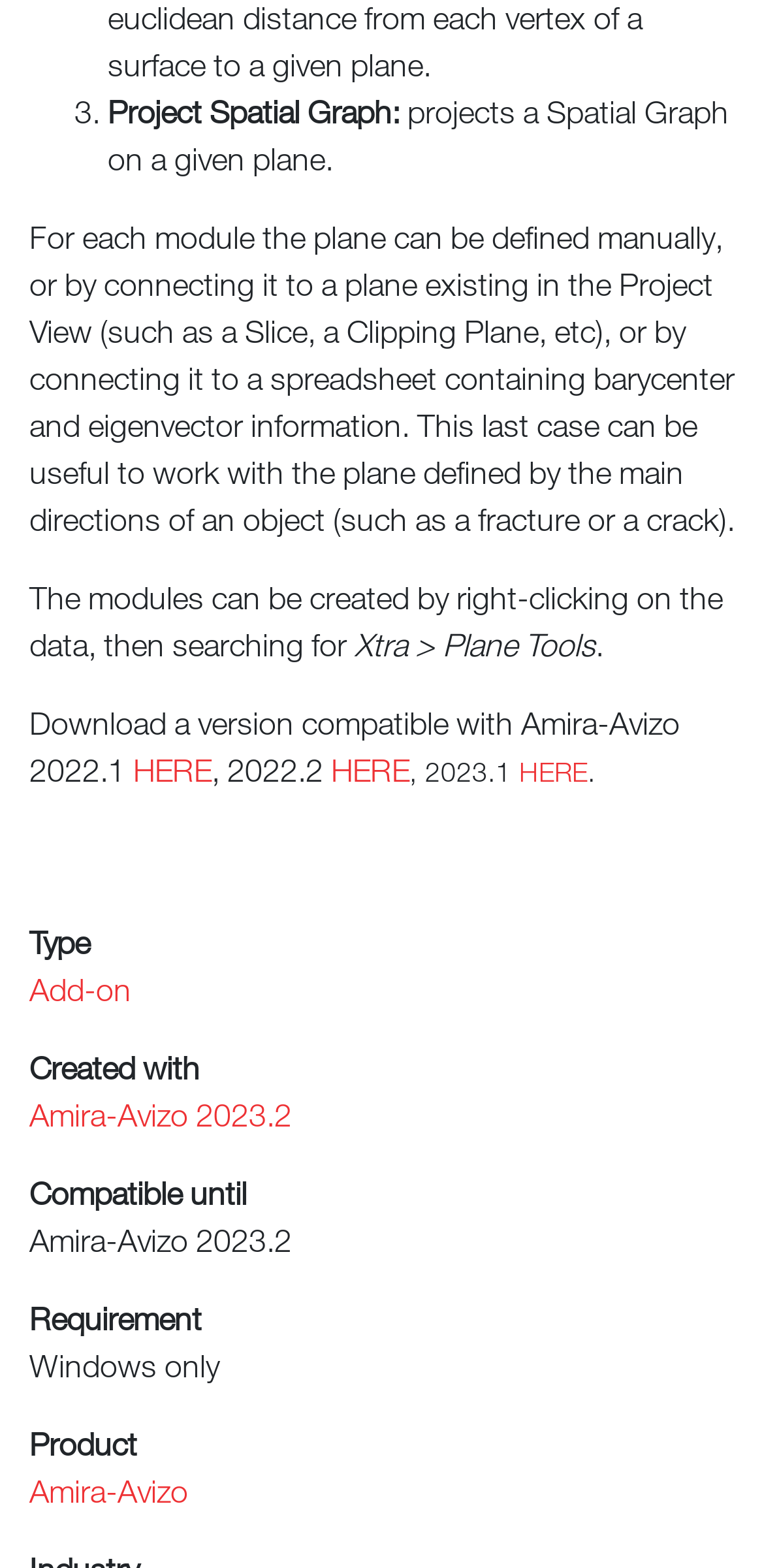Could you specify the bounding box coordinates for the clickable section to complete the following instruction: "Download a version compatible with Amira-Avizo 2023.1"?

[0.679, 0.481, 0.769, 0.503]